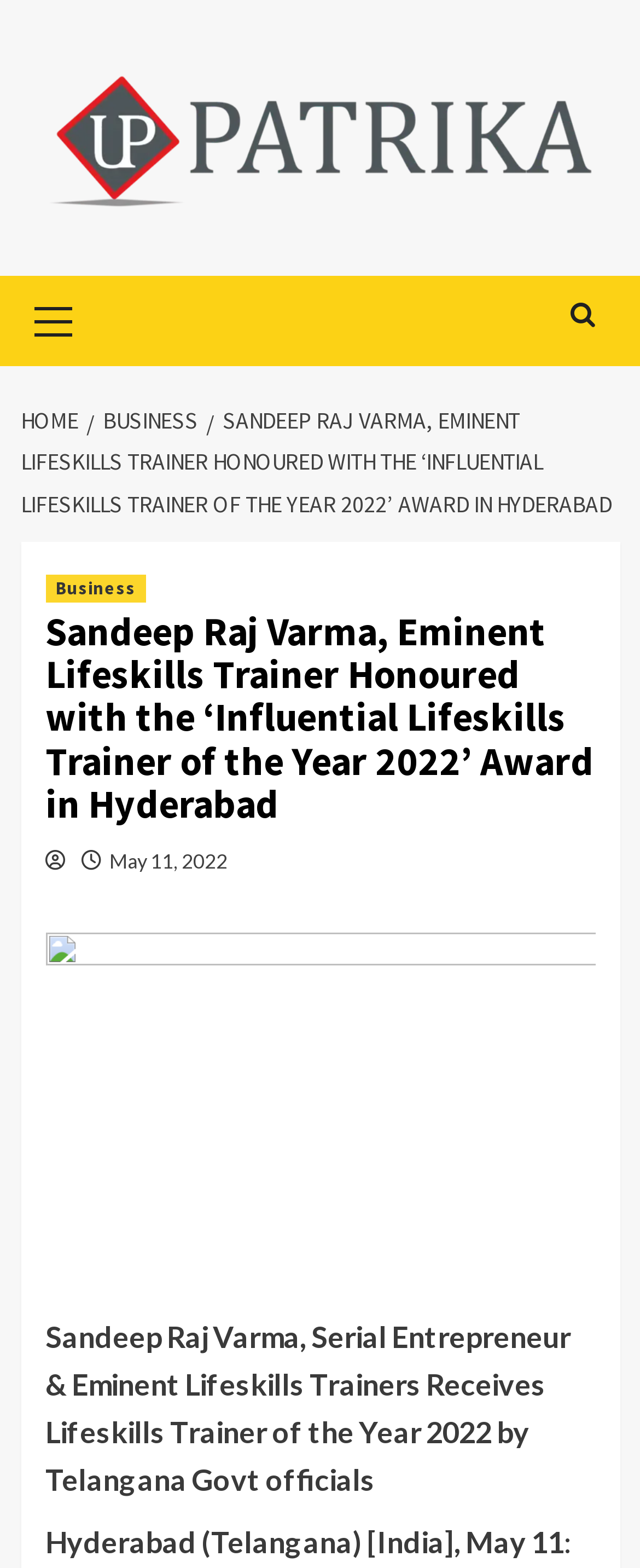Please identify the bounding box coordinates of the area that needs to be clicked to fulfill the following instruction: "Read the article published on May 11, 2022."

[0.171, 0.542, 0.355, 0.558]